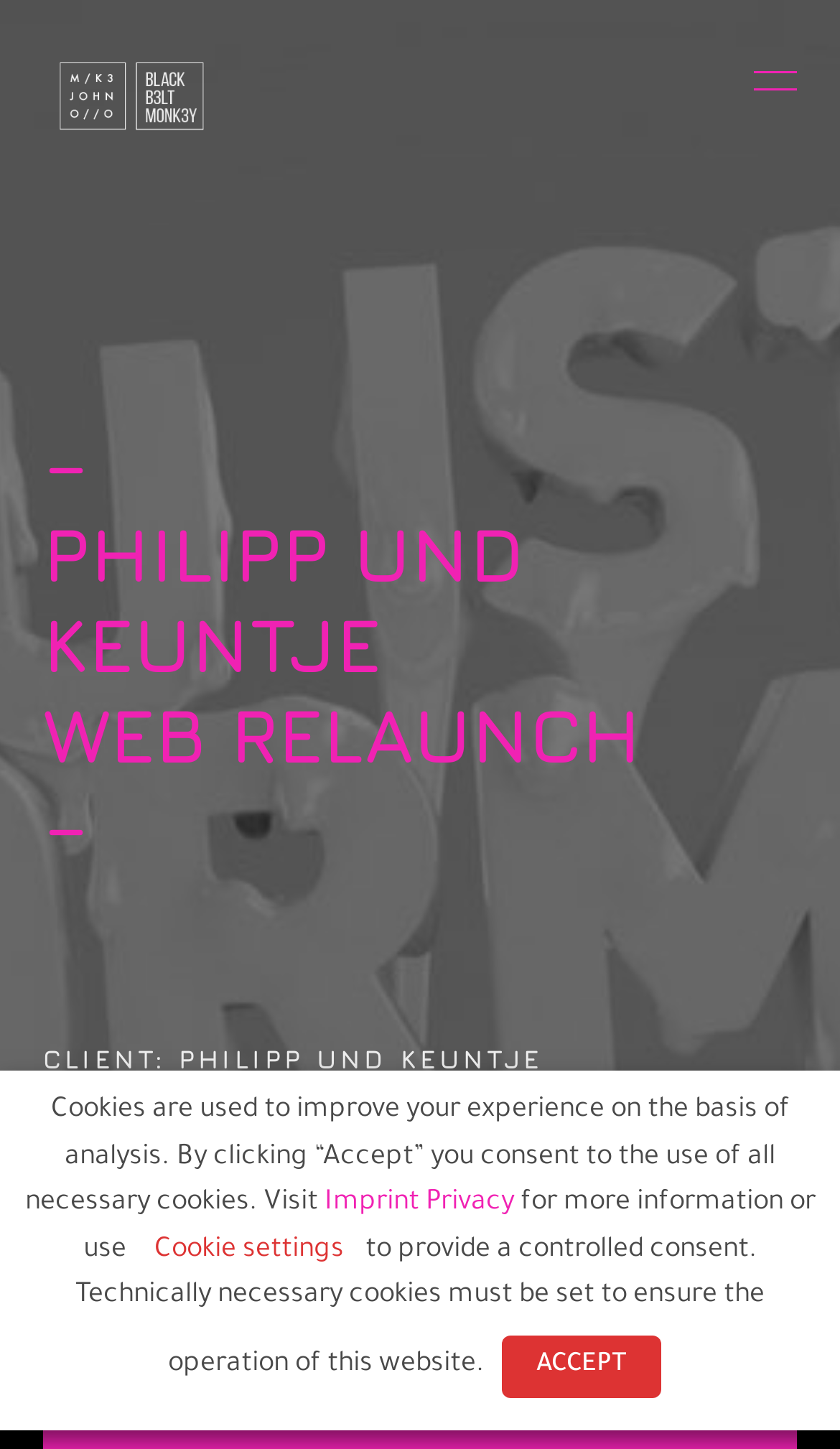Create an elaborate caption that covers all aspects of the webpage.

The webpage is about the relaunch of Philipp und Keuntje, an advertising agency, with the philosophy "Neu ist normal" or "the new is our normal". 

At the top left, there is a link to "MIKE JOHN OTTO | Executive Creative Director, Consultant and Artist | Portfolio 2024" accompanied by an image. Below this, a large heading "– PHILIPP UND KEUNTJE WEB RELAUNCH –" spans across the page. 

Underneath the heading, there is a section describing the project details, including the client, agency, role, and year. This section is divided into two parts: the first part contains the project information, and the second part displays the year "2017". 

To the right of the project details, there are three lines of text listing awards received, including "Awwwards Honorable Mention" and "CSS Design Award Site of the Day". 

At the bottom of the page, a cookie consent dialog box appears, which informs users about the use of cookies and provides options to accept or customize cookie settings. The dialog box contains a link to "Imprint Privacy" and two buttons, "Cookie settings" and "ACCEPT".